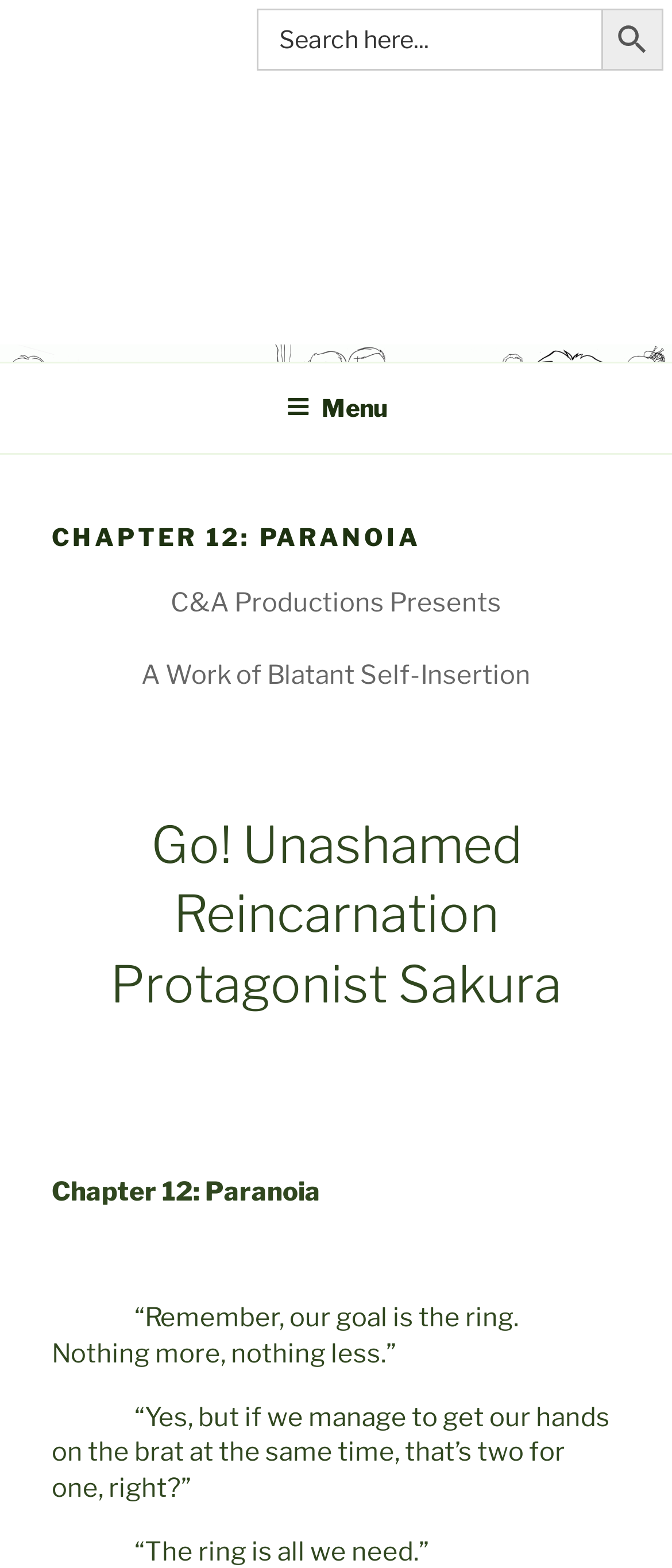Give a concise answer using one word or a phrase to the following question:
What is the last static text element in the top menu section?

“The ring is all we need.”